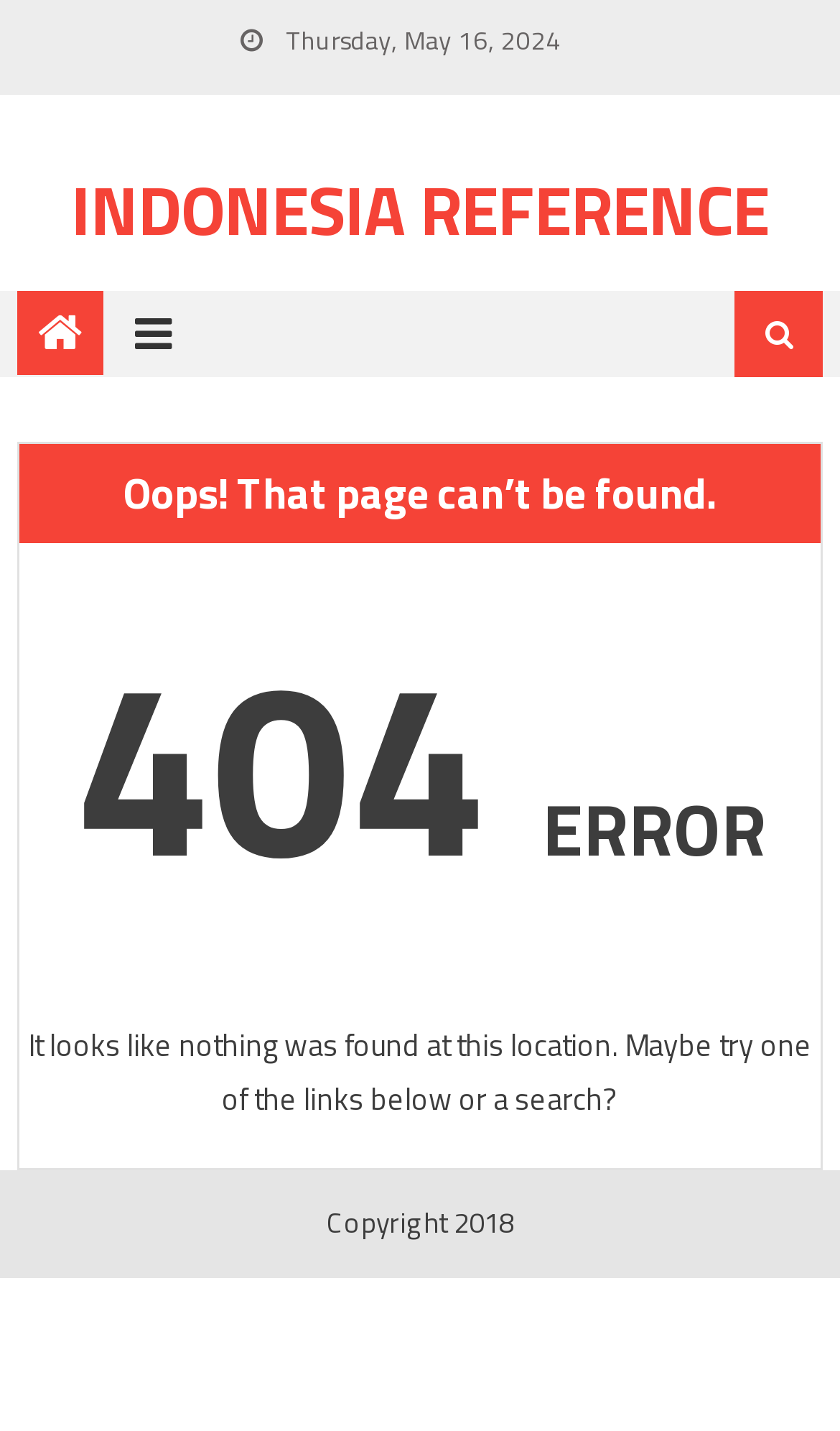Respond with a single word or phrase to the following question:
How many links are above the error message?

3